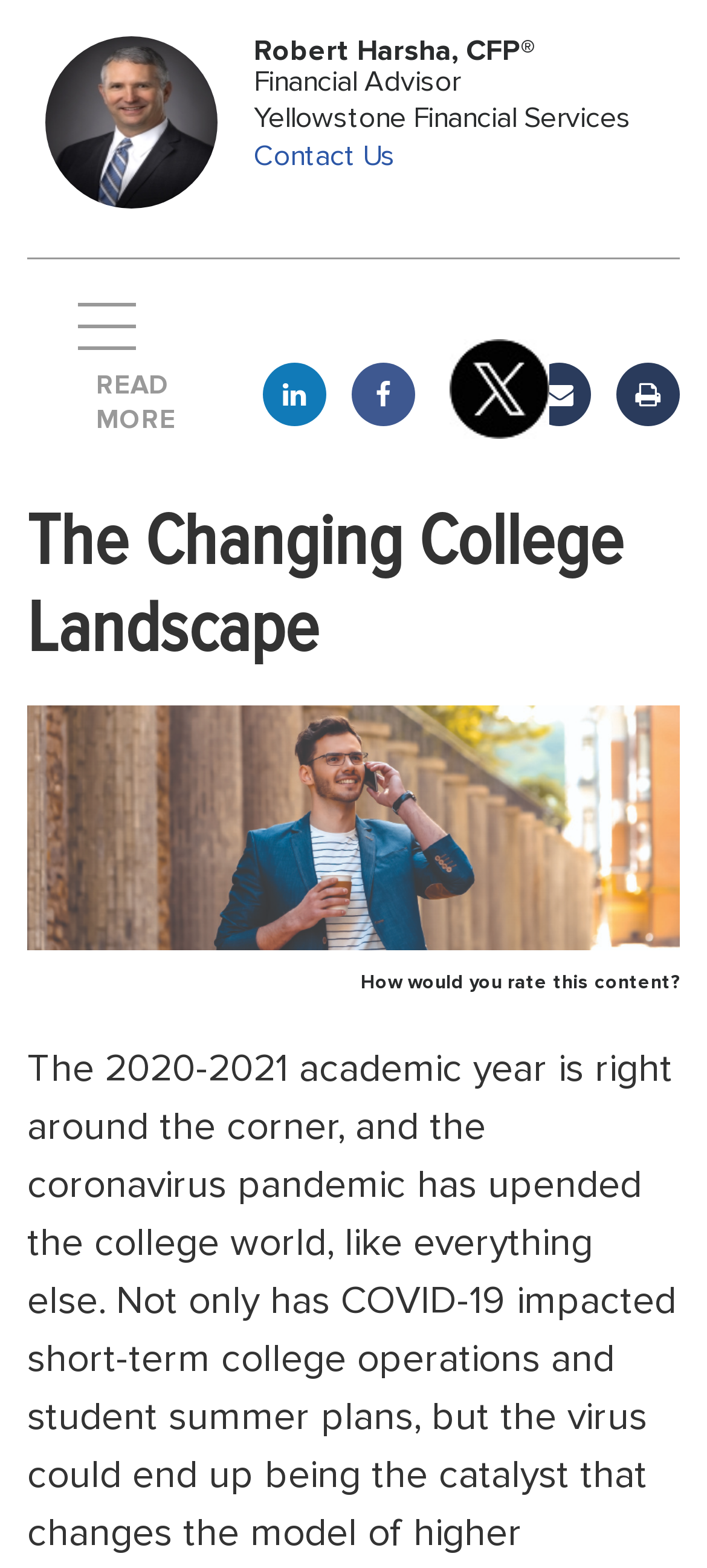Please identify the bounding box coordinates of the element on the webpage that should be clicked to follow this instruction: "View Robert Harsha's profile". The bounding box coordinates should be given as four float numbers between 0 and 1, formatted as [left, top, right, bottom].

[0.064, 0.023, 0.308, 0.133]